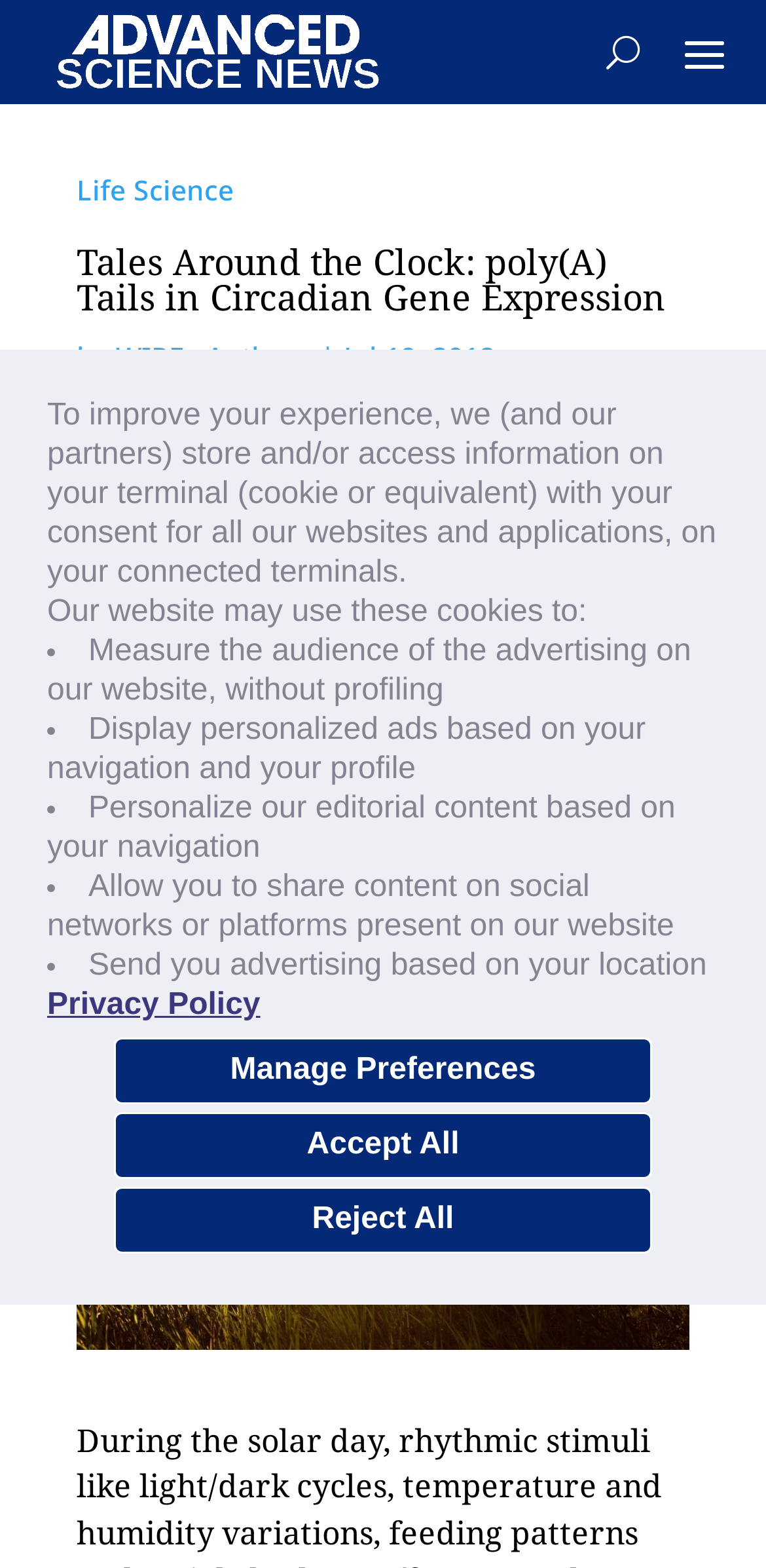Identify the main title of the webpage and generate its text content.

Tales Around the Clock: poly(A) Tails in Circadian Gene Expression